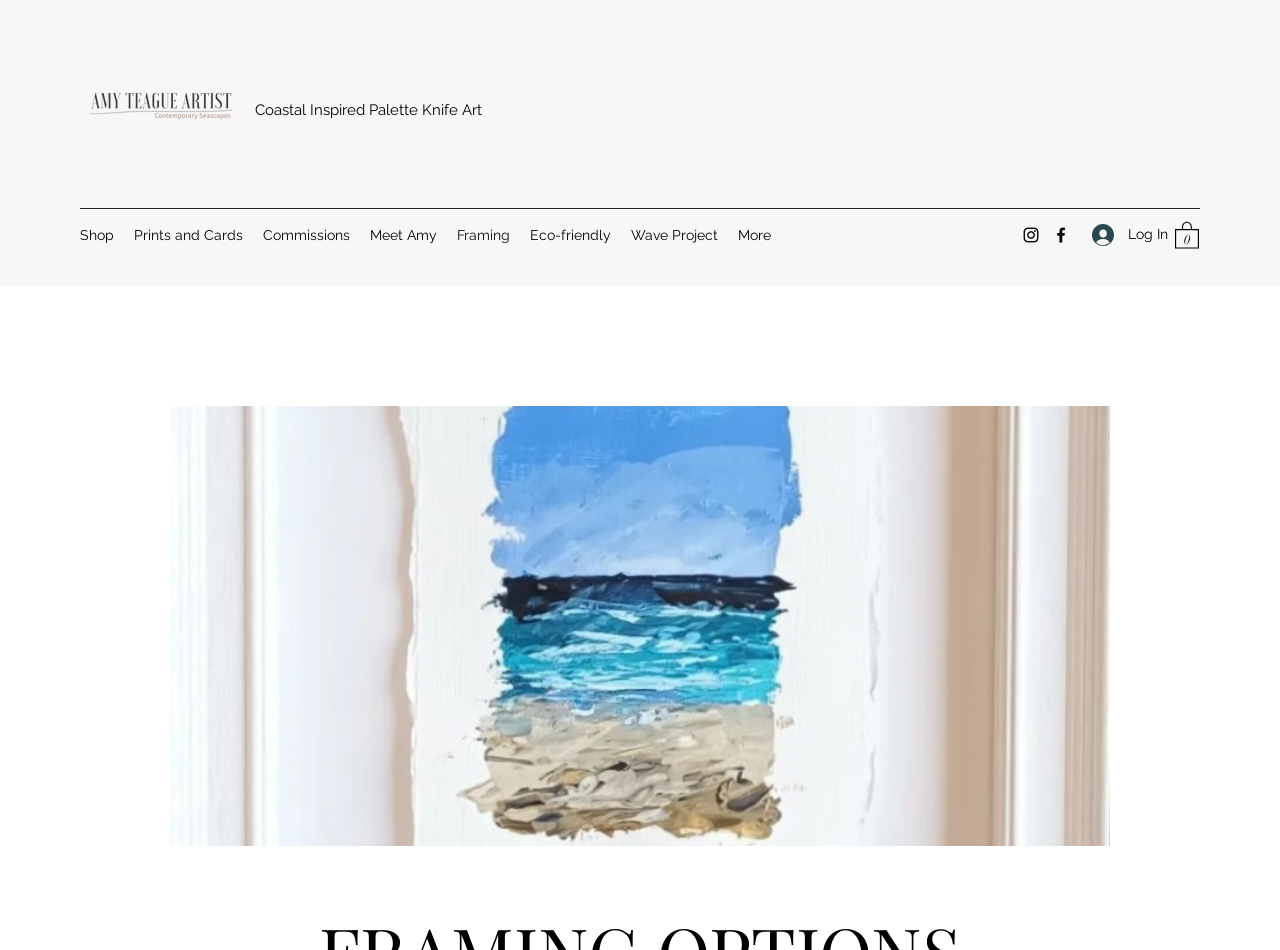Find the bounding box coordinates for the HTML element specified by: "Commissions".

[0.198, 0.232, 0.281, 0.263]